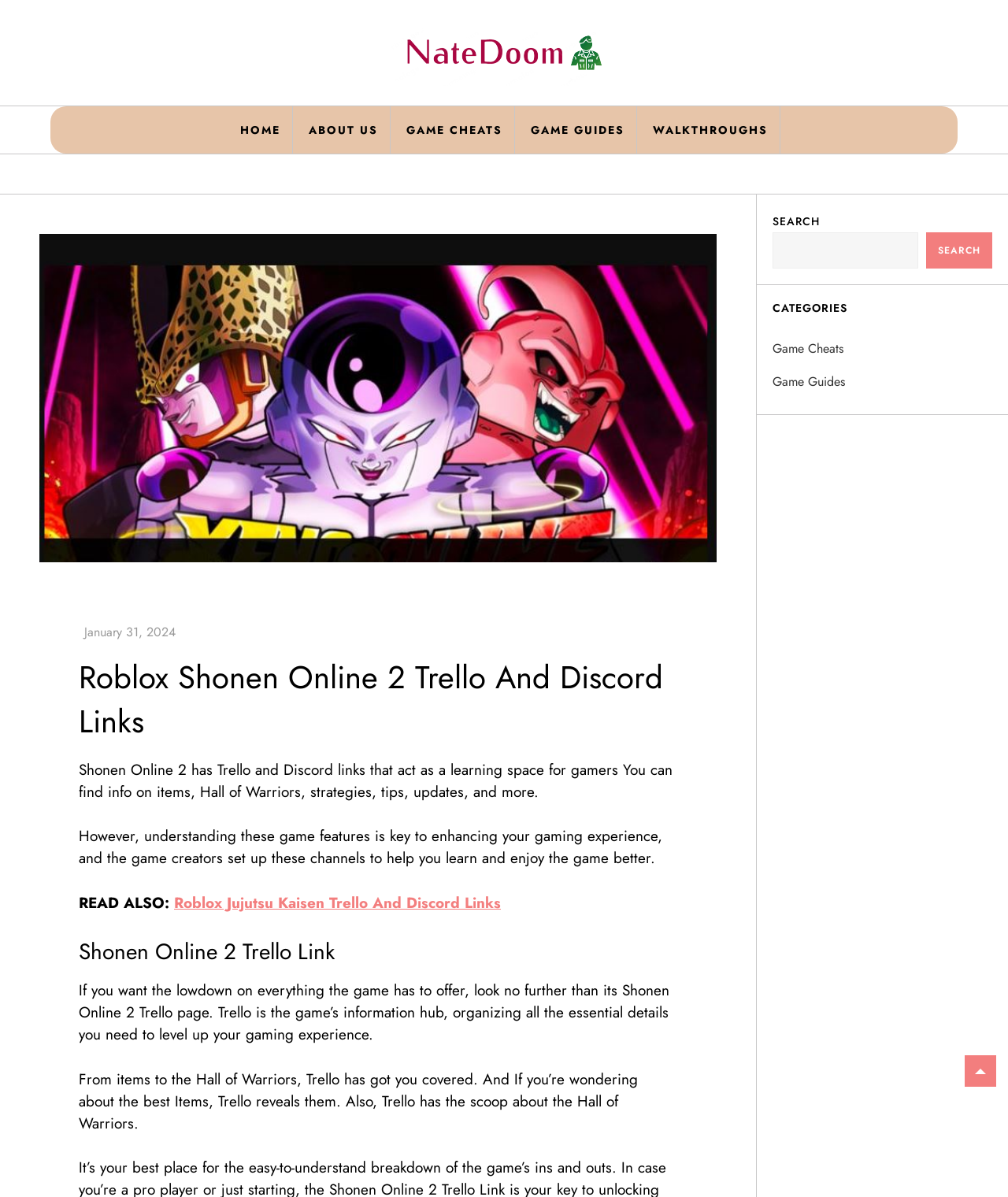Specify the bounding box coordinates of the region I need to click to perform the following instruction: "Search for something". The coordinates must be four float numbers in the range of 0 to 1, i.e., [left, top, right, bottom].

[0.766, 0.194, 0.911, 0.224]